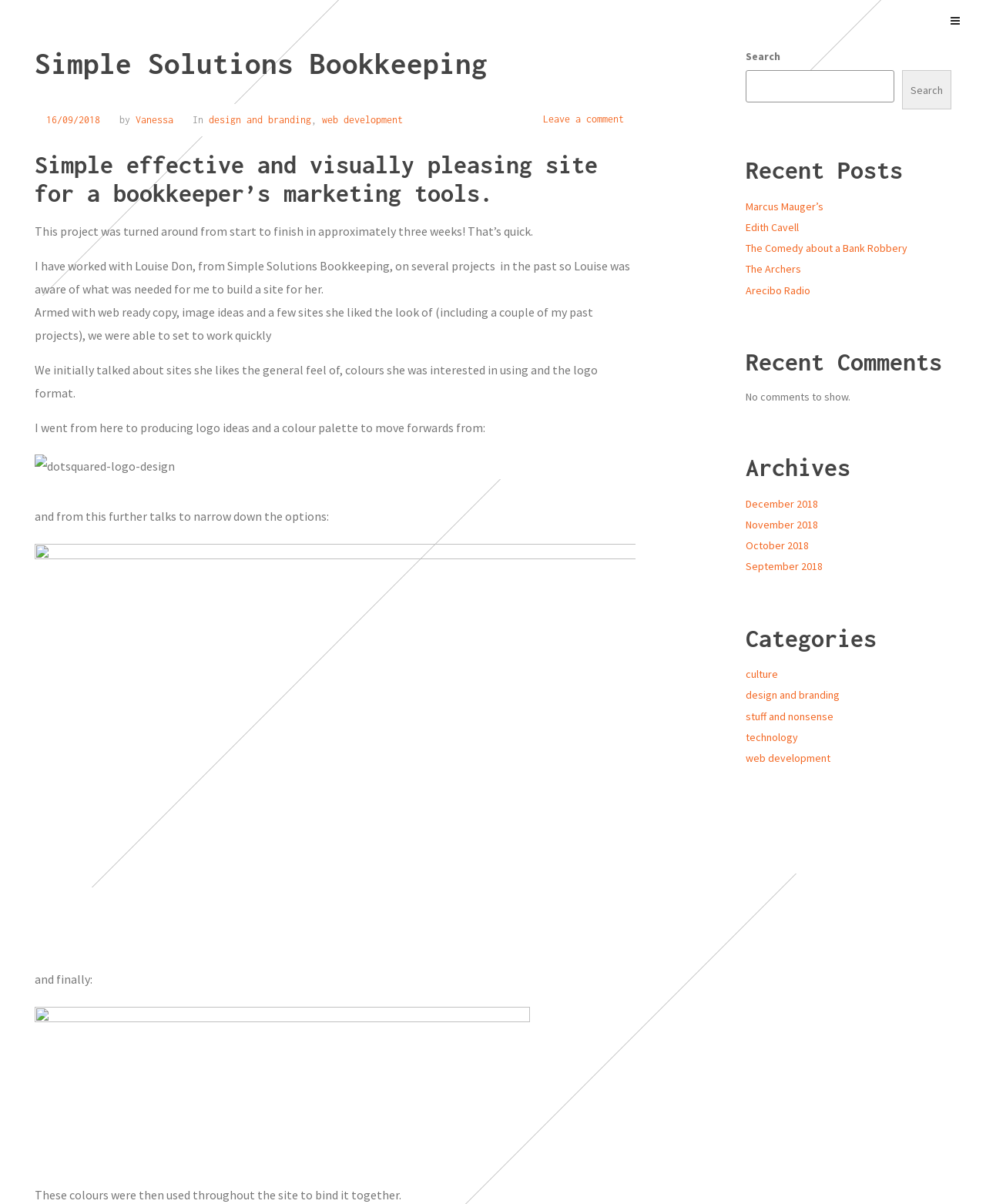What is the color palette used in the website?
Please provide a full and detailed response to the question.

Although the website mentions that a color palette was chosen, it does not explicitly state what the colors are. However, it does show a logo design with colors, but the exact colors are not specified.